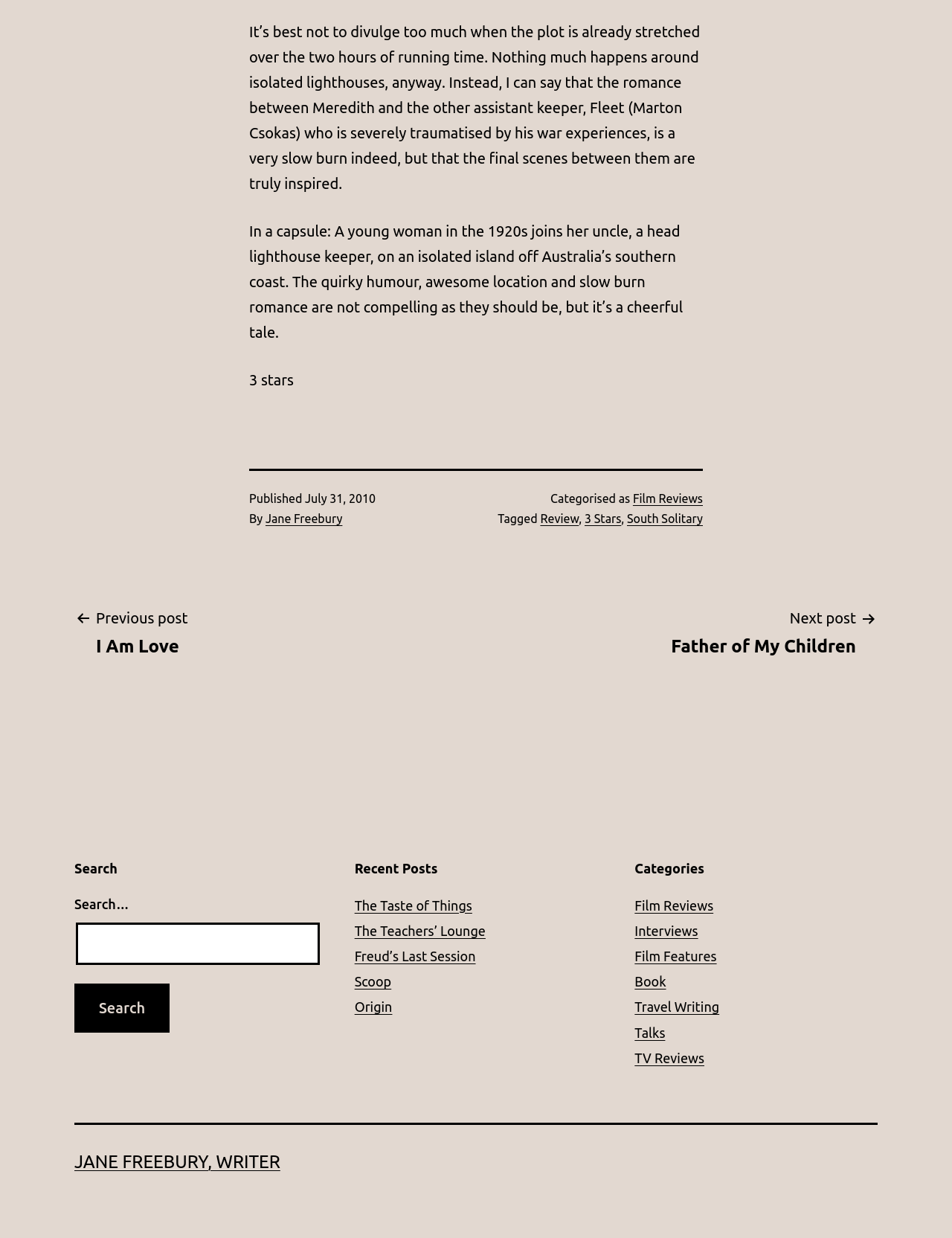Can you look at the image and give a comprehensive answer to the question:
What is the title of the movie being reviewed?

The title of the movie being reviewed can be found in the text 'South Solitary' which is located at the bottom of the webpage, in the 'Tagged' section.